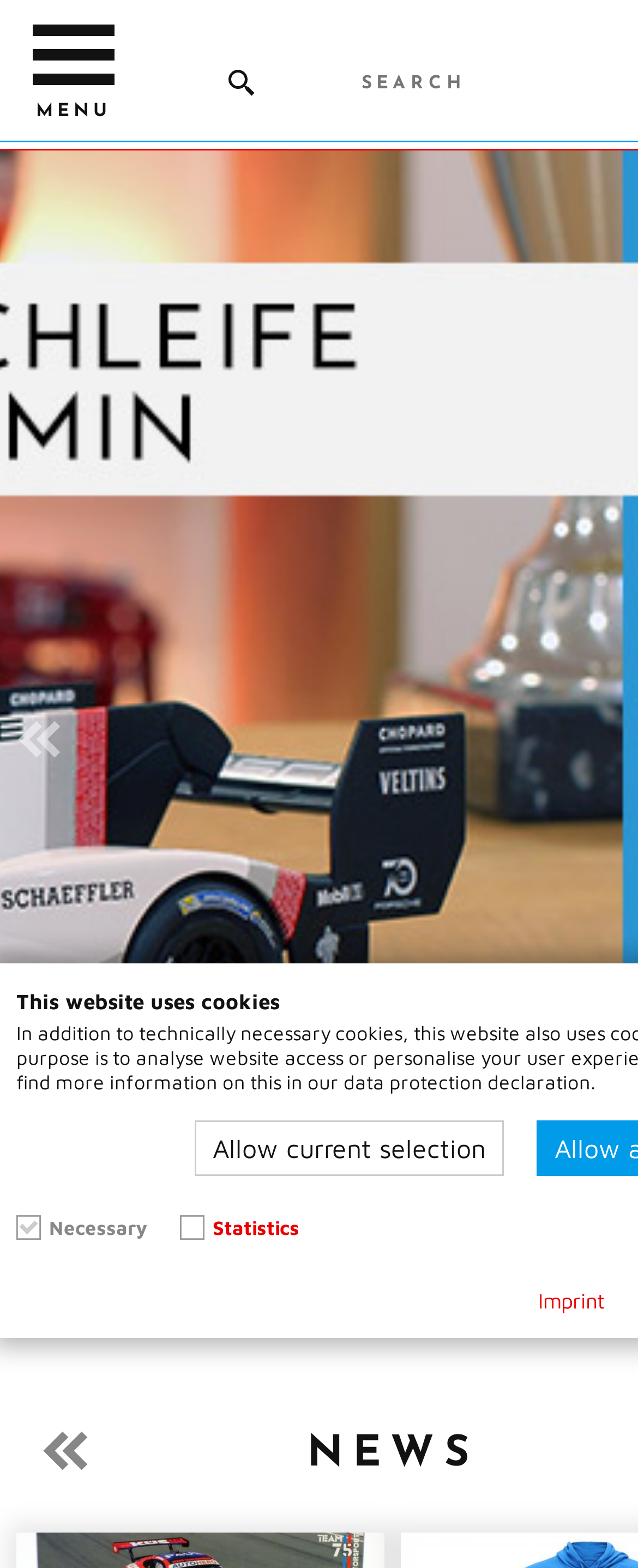Use the information in the screenshot to answer the question comprehensively: What is the function of the 'MENU' link?

The 'MENU' link is located at the top-left corner of the webpage, and it is likely to be a navigation menu that allows users to access different sections of the online shop.